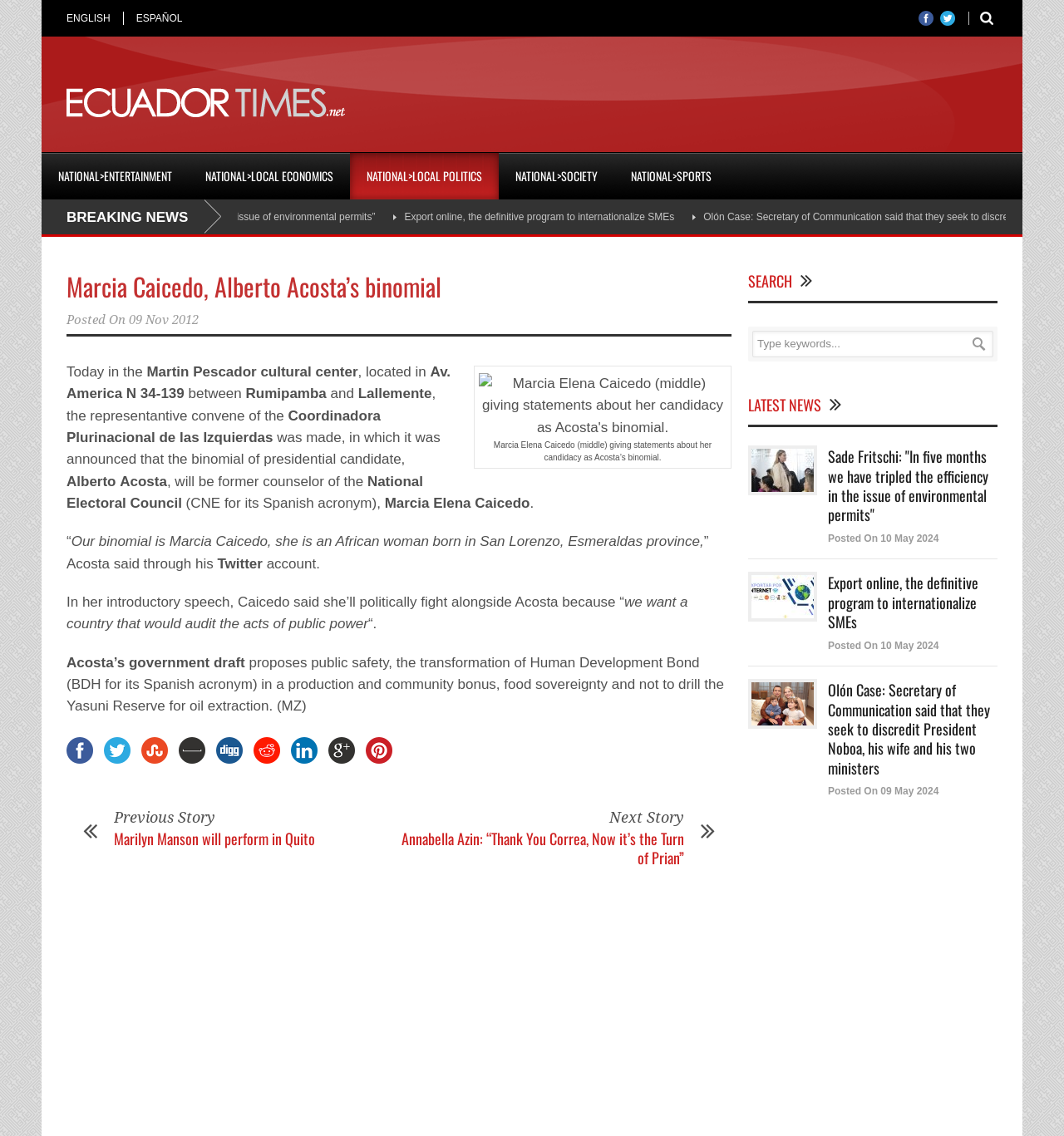Determine the bounding box coordinates of the region I should click to achieve the following instruction: "Read next story". Ensure the bounding box coordinates are four float numbers between 0 and 1, i.e., [left, top, right, bottom].

[0.573, 0.712, 0.643, 0.727]